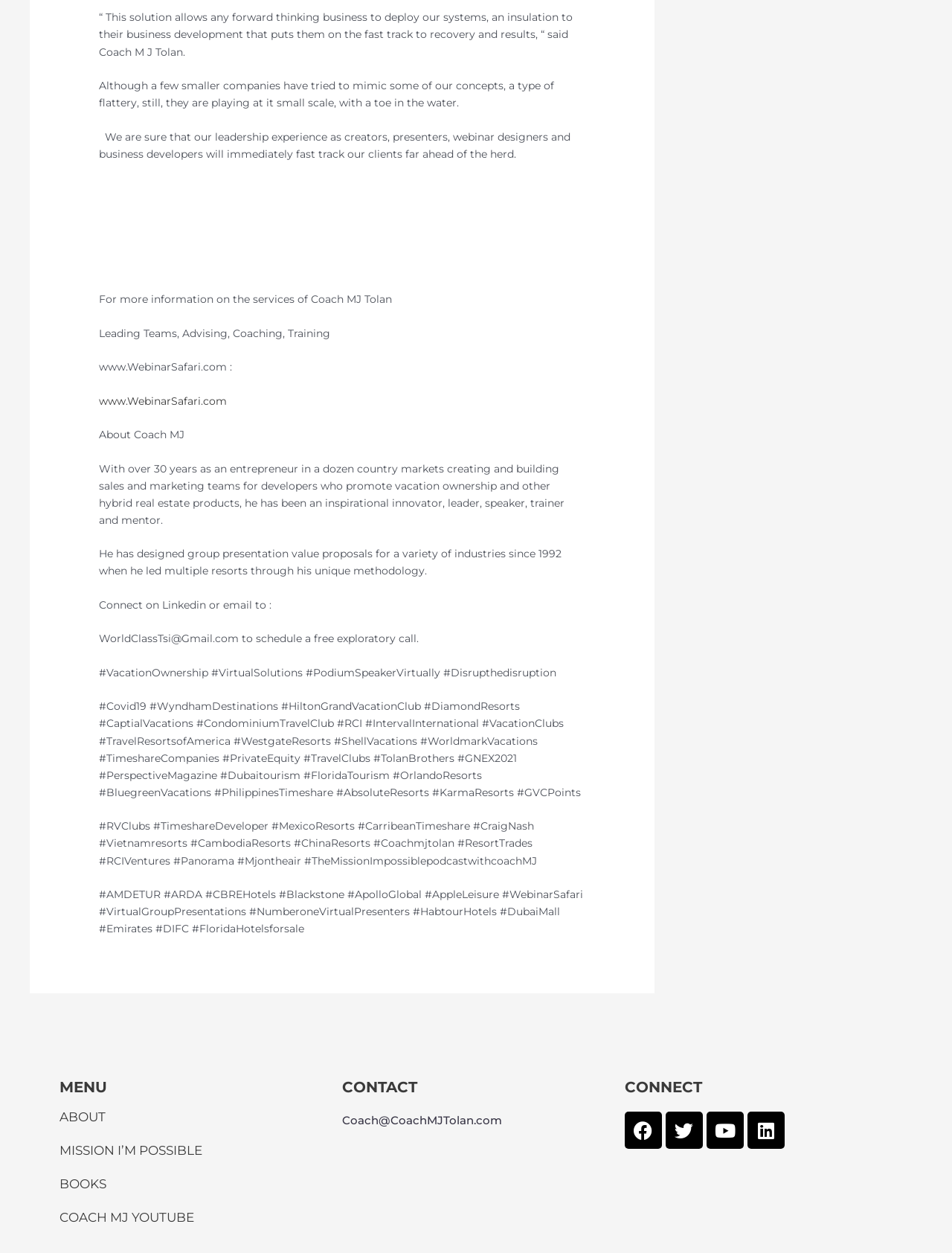How many years of experience does Coach MJ Tolan have as an entrepreneur?
Provide a detailed answer to the question using information from the image.

According to the webpage, Coach MJ Tolan has 'over 30 years as an entrepreneur in a dozen country markets creating and building sales and marketing teams for developers who promote vacation ownership and other hybrid real estate products'.